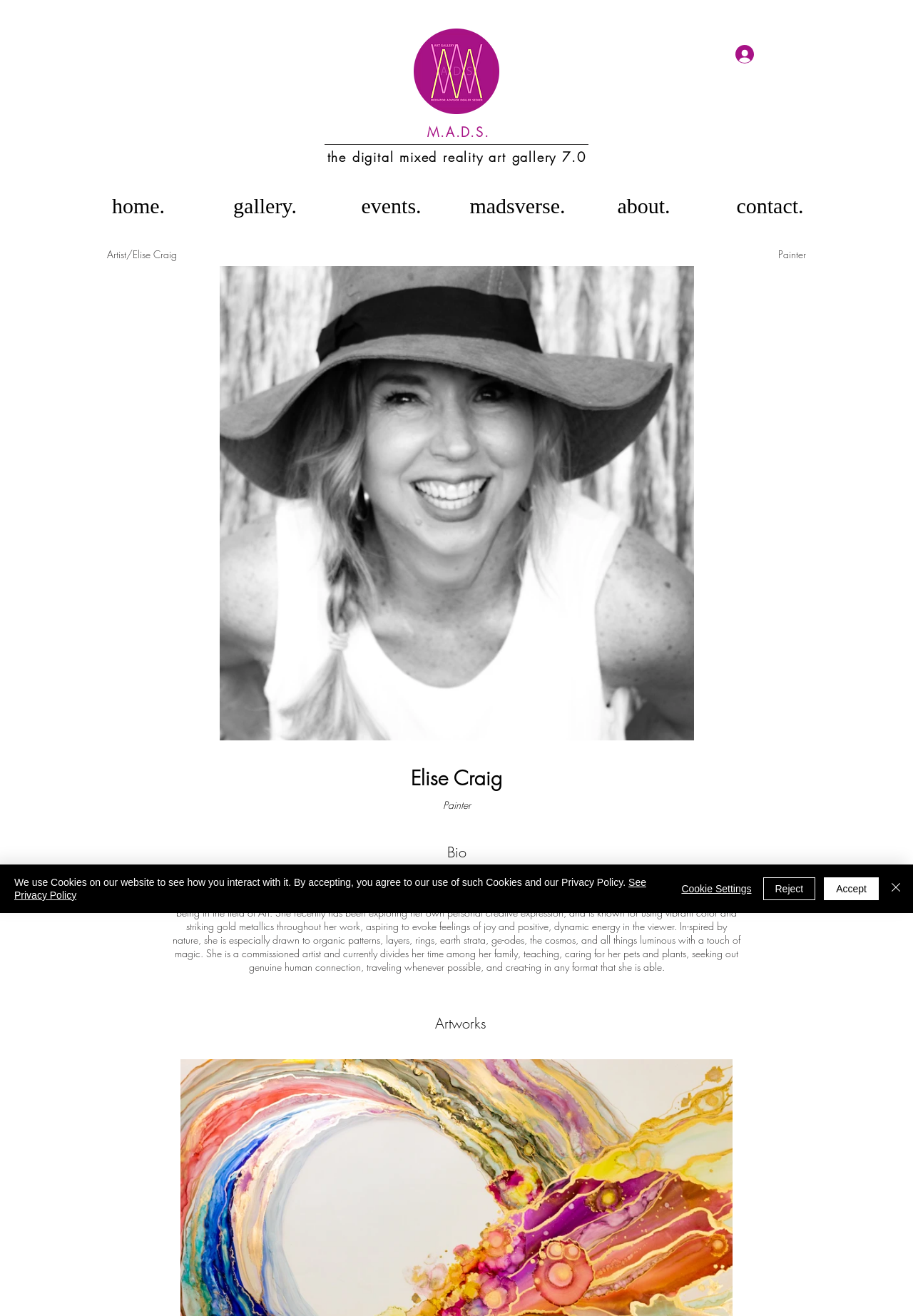Find the bounding box coordinates for the element that must be clicked to complete the instruction: "Explore the madsverse". The coordinates should be four float numbers between 0 and 1, indicated as [left, top, right, bottom].

[0.498, 0.145, 0.636, 0.168]